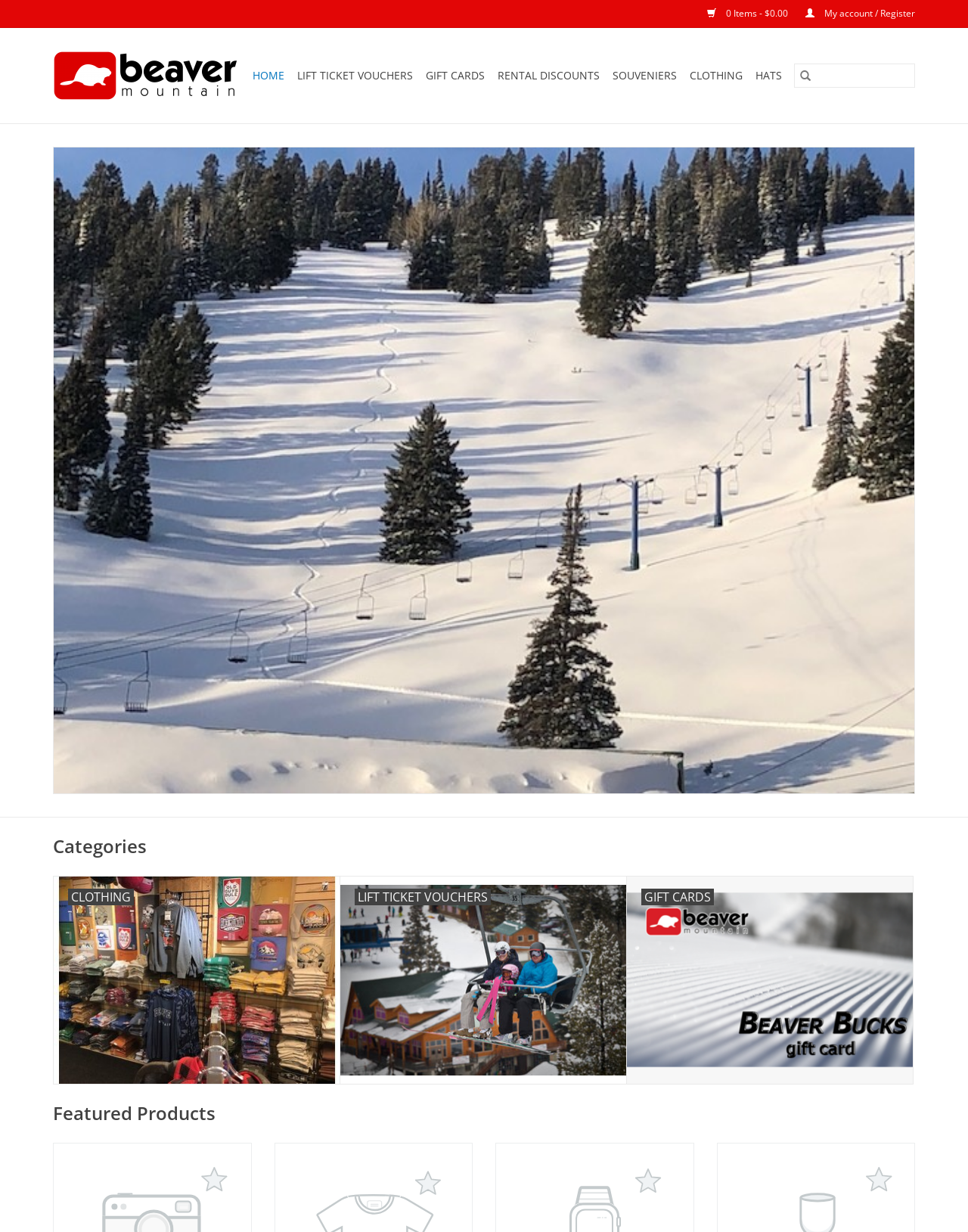Please find the bounding box coordinates of the element that you should click to achieve the following instruction: "Browse souvenirs". The coordinates should be presented as four float numbers between 0 and 1: [left, top, right, bottom].

[0.628, 0.052, 0.704, 0.071]